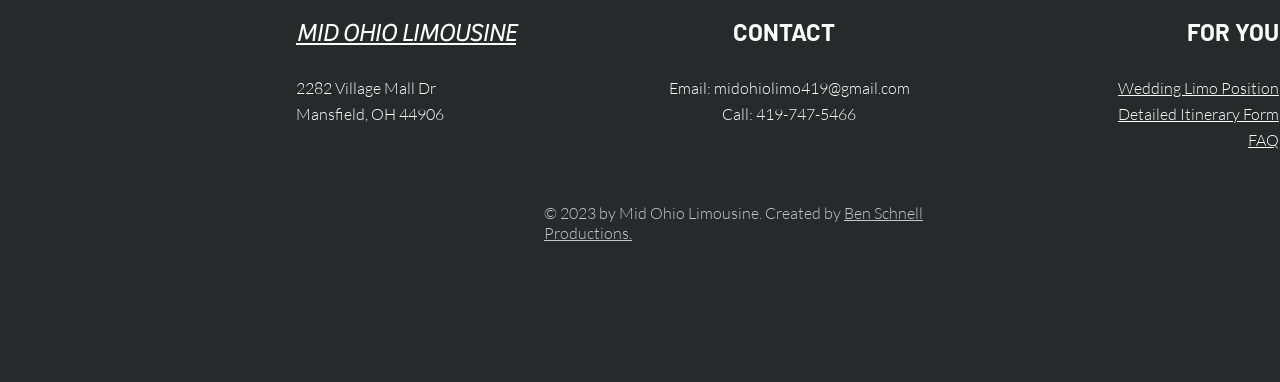Pinpoint the bounding box coordinates of the clickable element needed to complete the instruction: "Request a quote". The coordinates should be provided as four float numbers between 0 and 1: [left, top, right, bottom].

[0.466, 0.671, 0.696, 0.802]